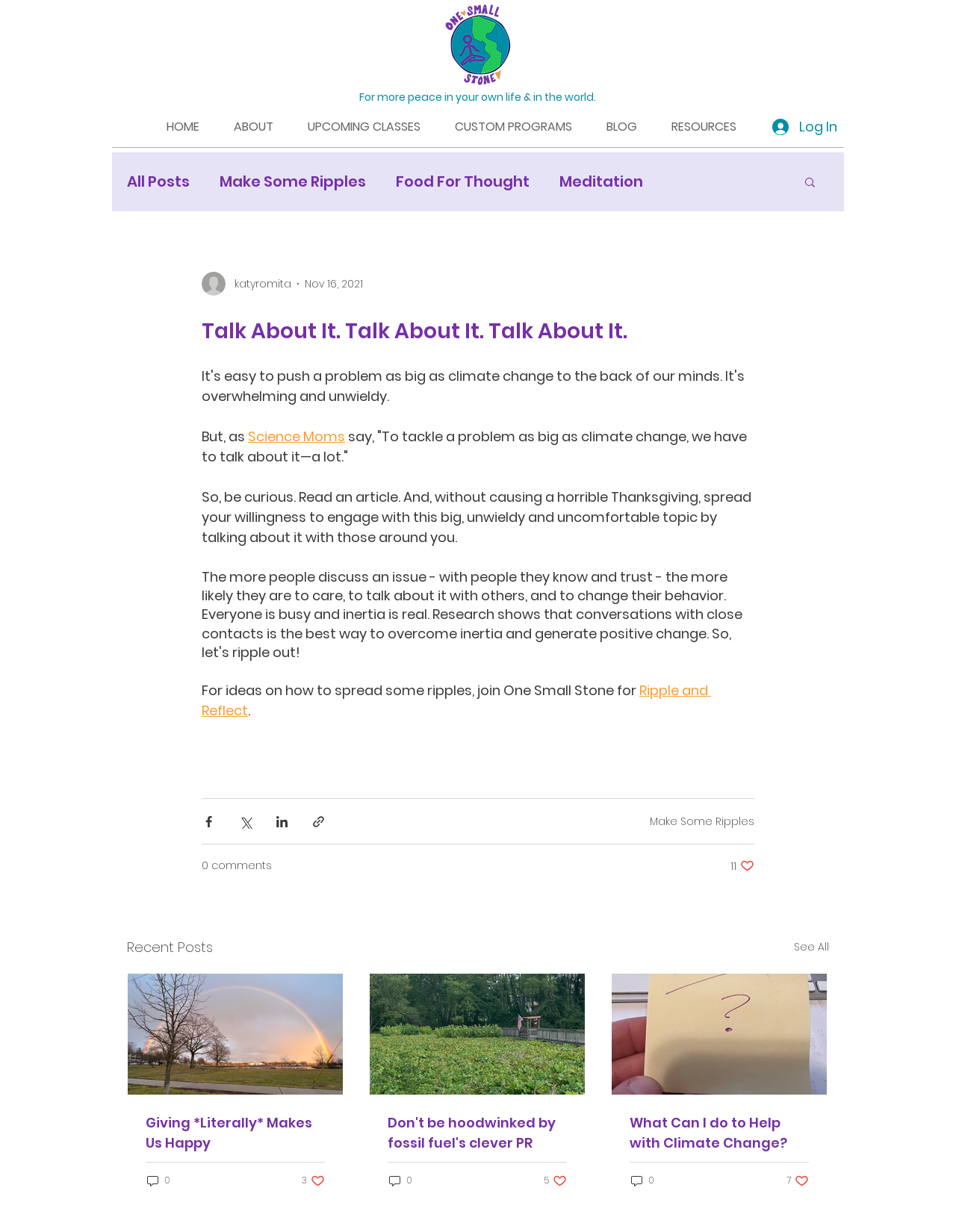Please identify the bounding box coordinates of the element on the webpage that should be clicked to follow this instruction: "Read the article by Science Moms". The bounding box coordinates should be given as four float numbers between 0 and 1, formatted as [left, top, right, bottom].

[0.259, 0.347, 0.361, 0.362]